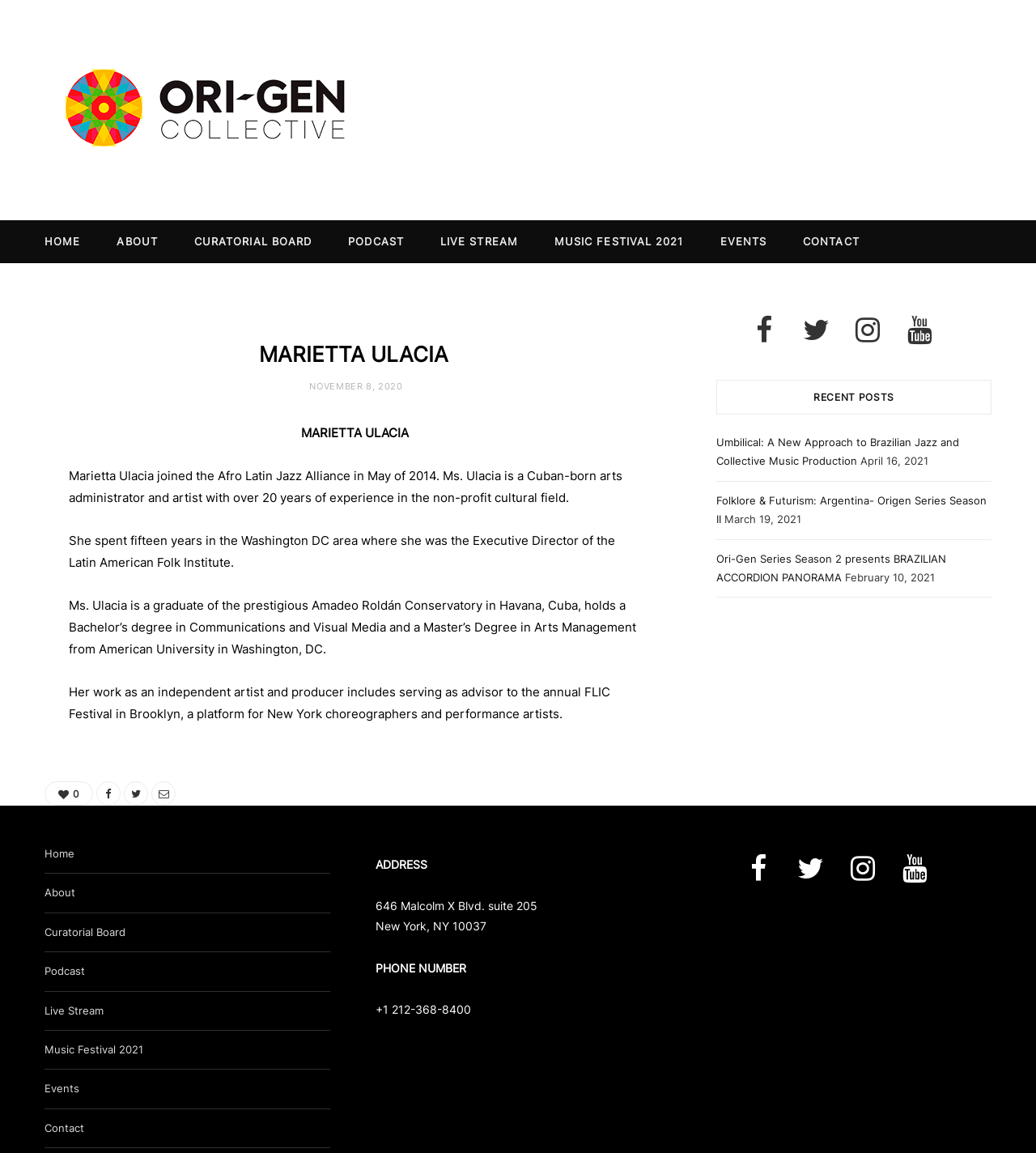Find the bounding box coordinates of the element's region that should be clicked in order to follow the given instruction: "Go to Amsterdam UMC research portal home". The coordinates should consist of four float numbers between 0 and 1, i.e., [left, top, right, bottom].

None